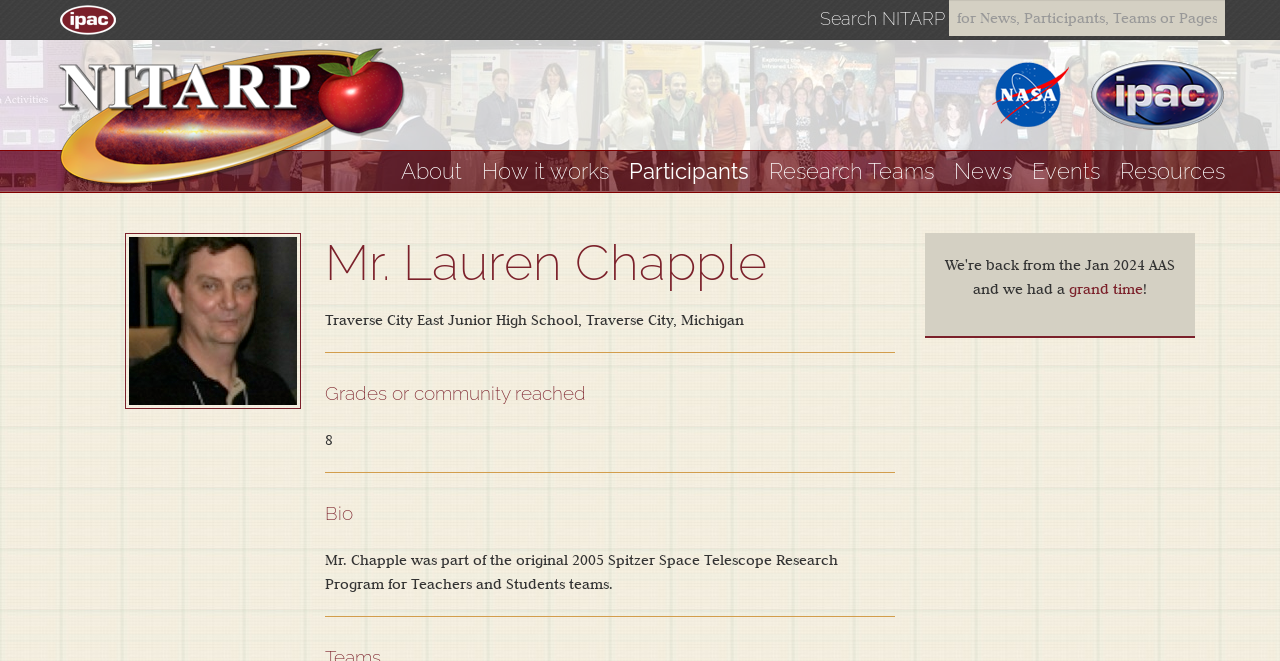What is the research program mentioned on this webpage?
Using the details shown in the screenshot, provide a comprehensive answer to the question.

I found the answer by looking at the static text element that says 'Mr. Chapple was part of the original 2005 Spitzer Space Telescope Research Program for Teachers and Students teams'.